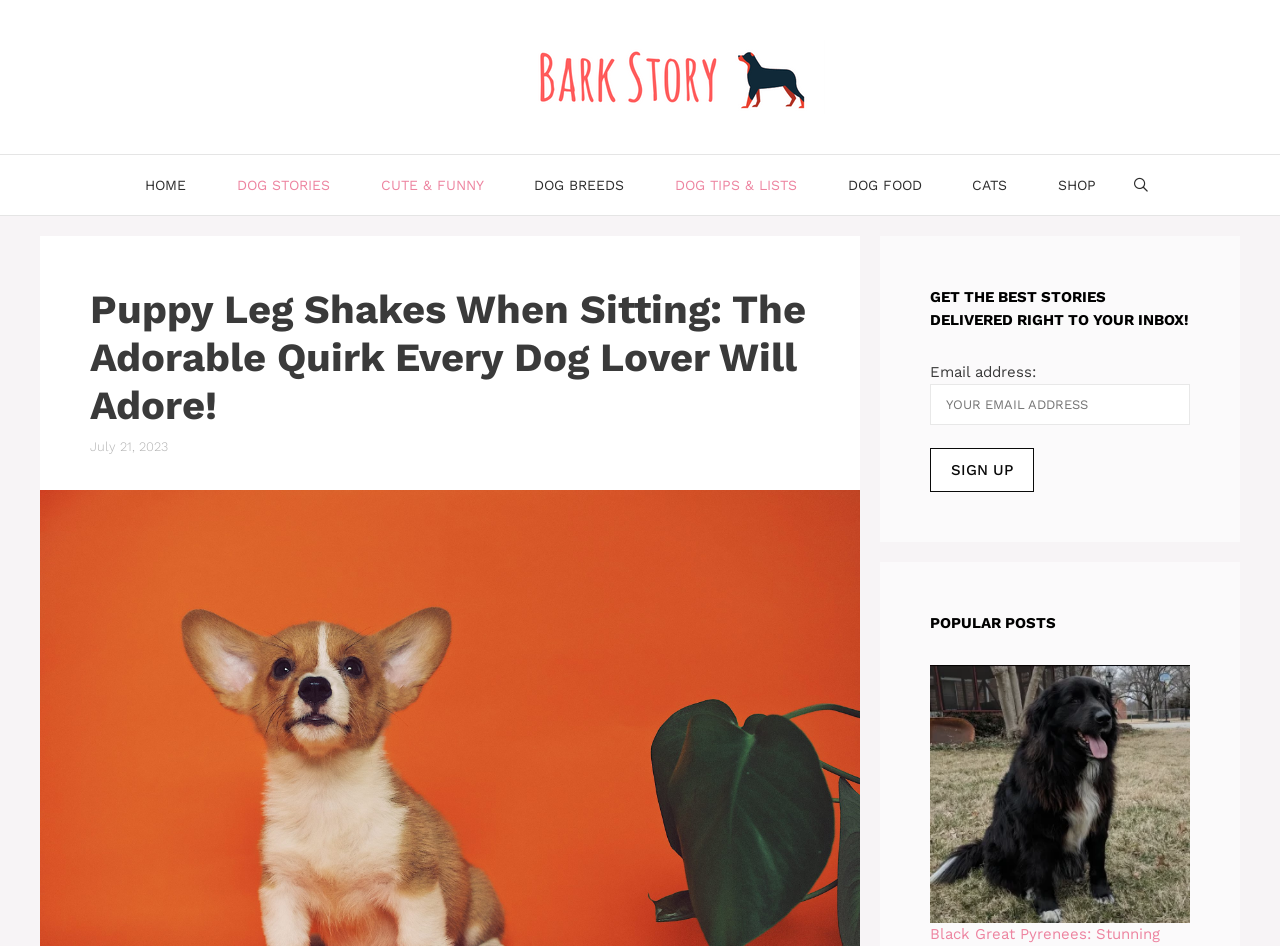Determine the bounding box coordinates of the UI element described below. Use the format (top-left x, top-left y, bottom-right x, bottom-right y) with floating point numbers between 0 and 1: Cute & Funny

[0.278, 0.164, 0.397, 0.227]